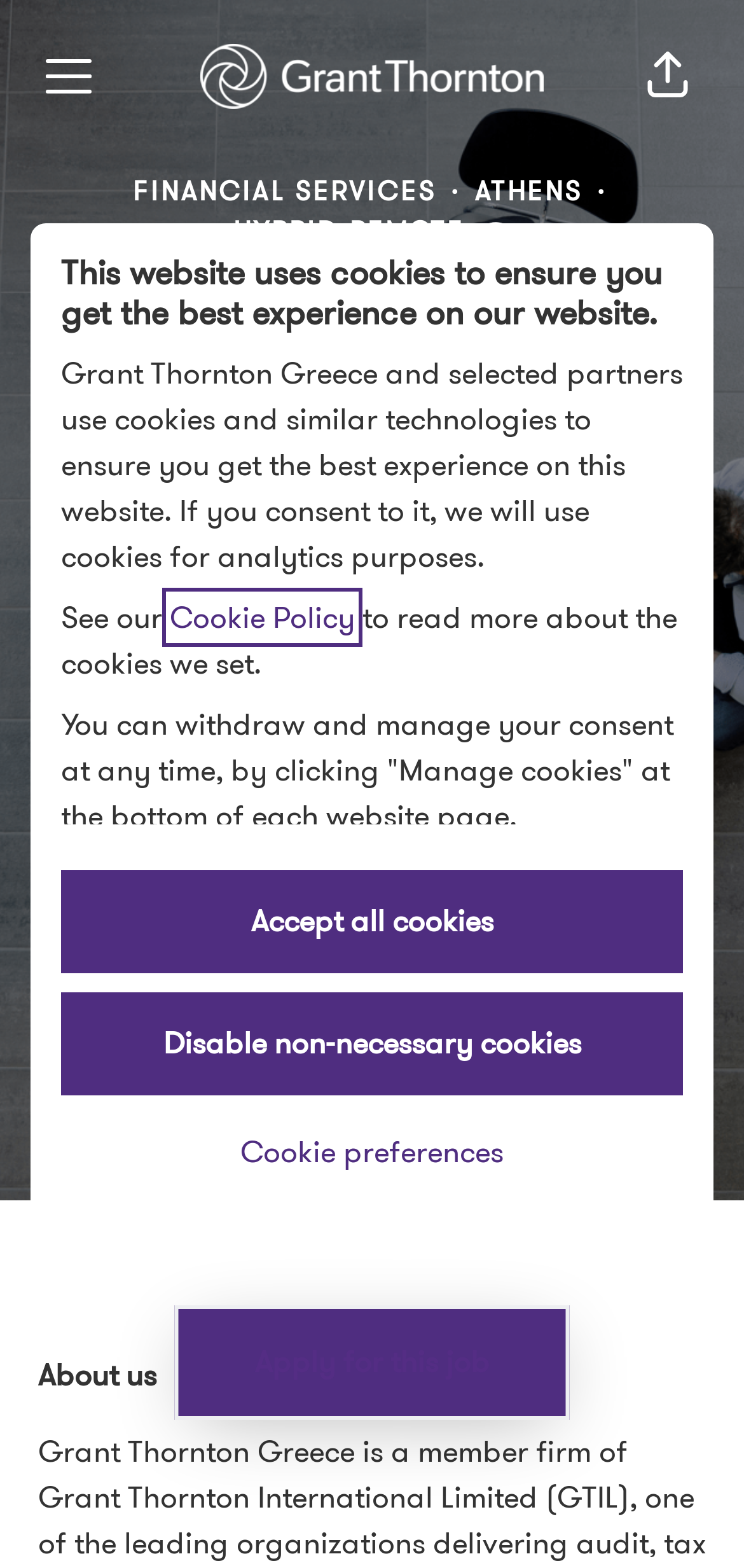Based on the element description Cookie preferences, identify the bounding box of the UI element in the given webpage screenshot. The coordinates should be in the format (top-left x, top-left y, bottom-right x, bottom-right y) and must be between 0 and 1.

[0.303, 0.711, 0.697, 0.759]